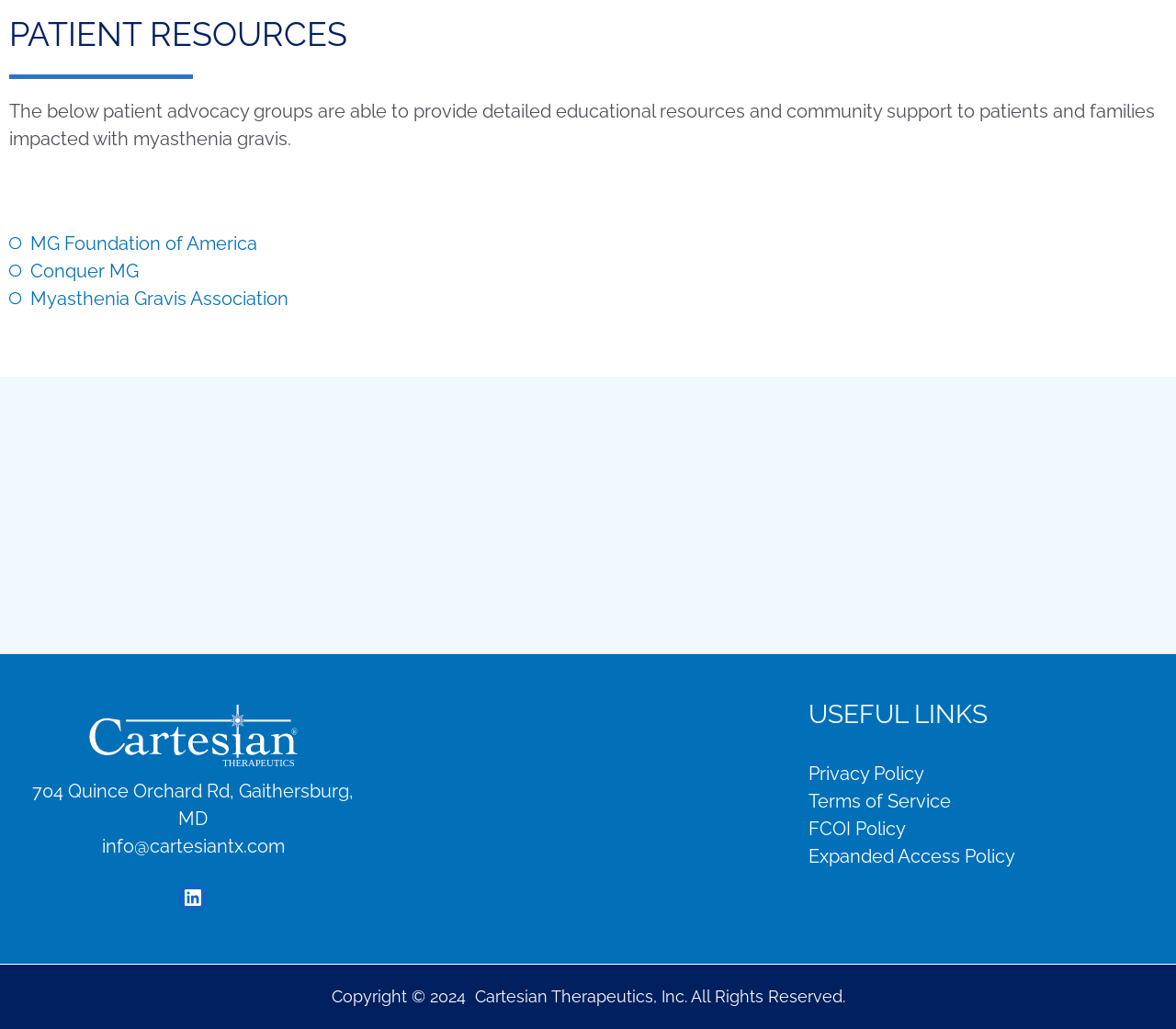What is the title of the main section?
Please ensure your answer to the question is detailed and covers all necessary aspects.

The main section title can be found at the top of the webpage, which is 'PATIENT RESOURCES'.